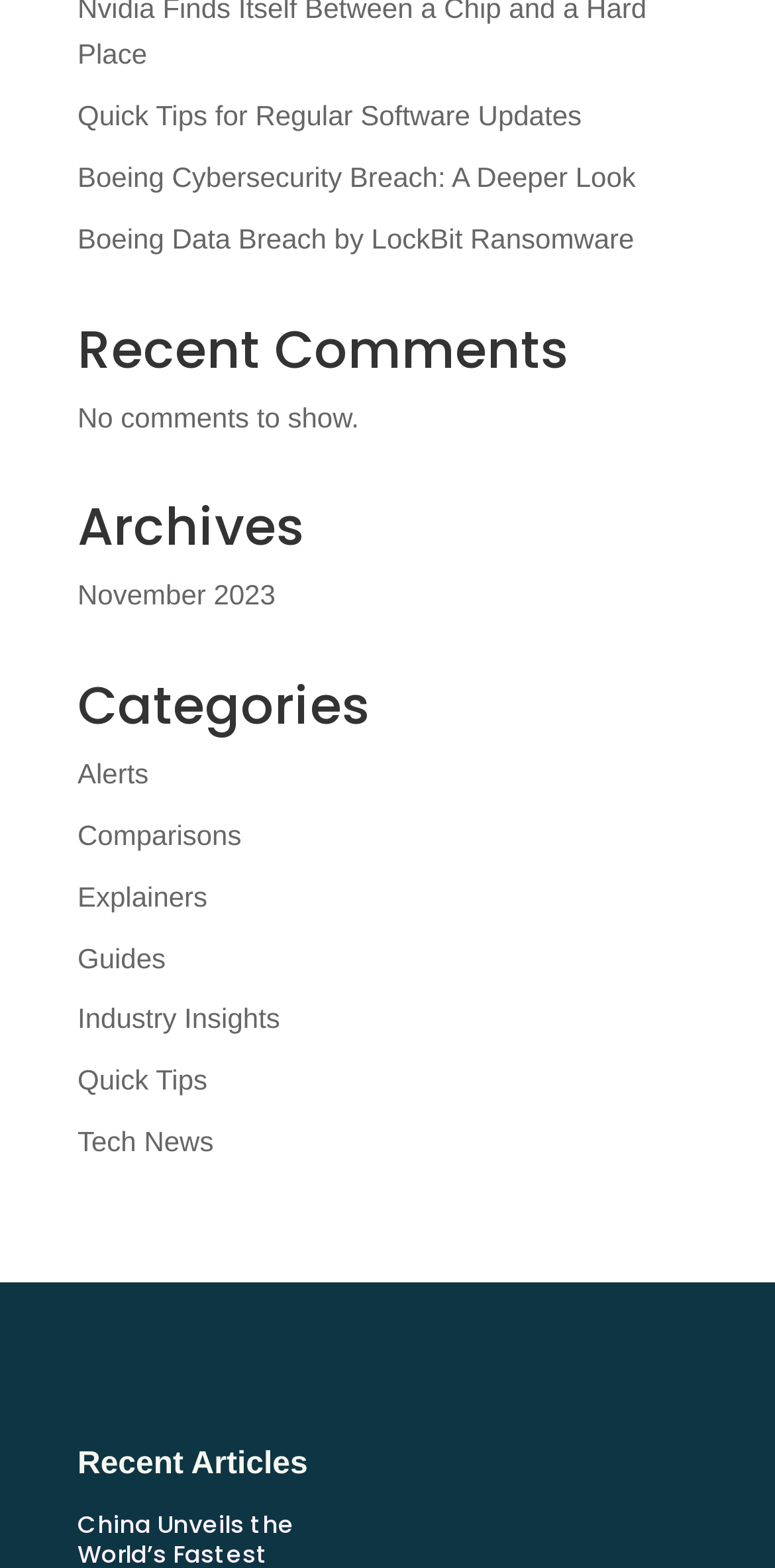Given the description Tech News, predict the bounding box coordinates of the UI element. Ensure the coordinates are in the format (top-left x, top-left y, bottom-right x, bottom-right y) and all values are between 0 and 1.

[0.1, 0.718, 0.276, 0.738]